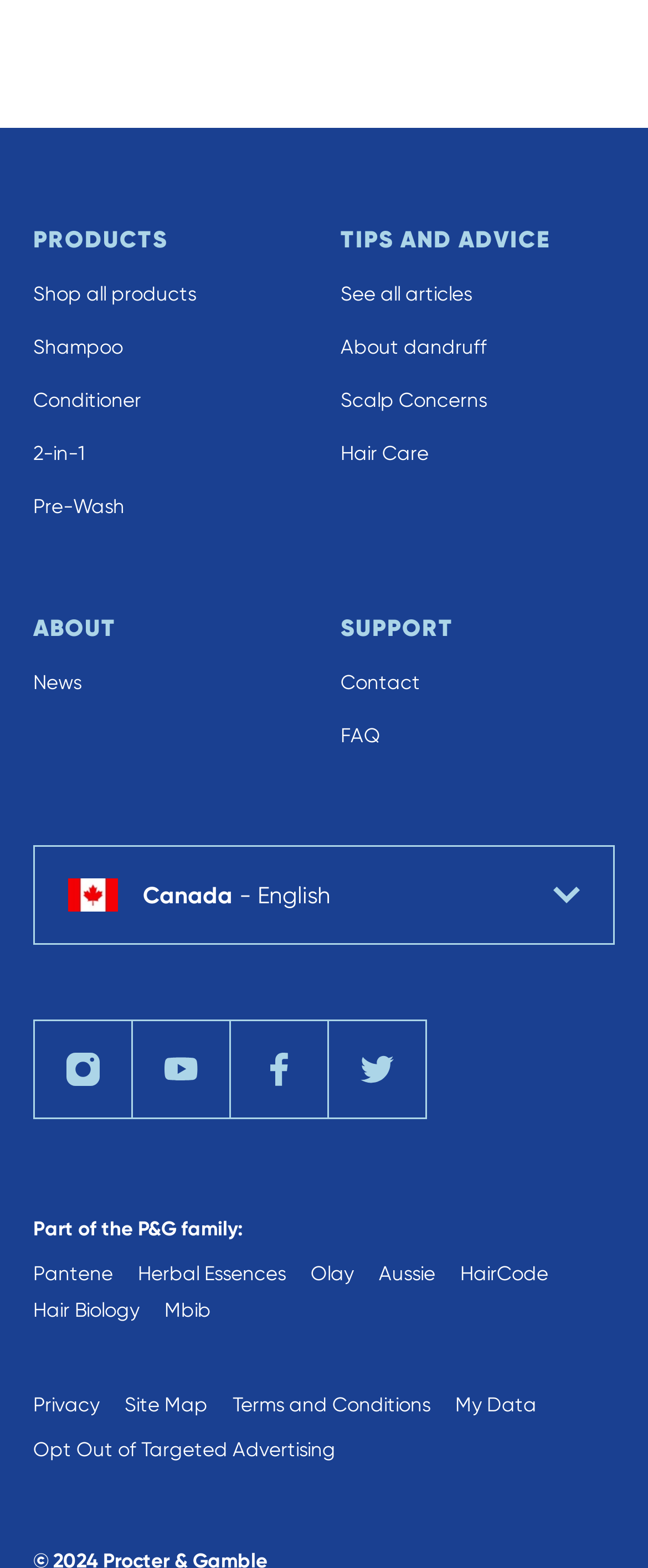Provide the bounding box coordinates for the area that should be clicked to complete the instruction: "Read the 'Terms and Conditions'".

[0.359, 0.89, 0.664, 0.902]